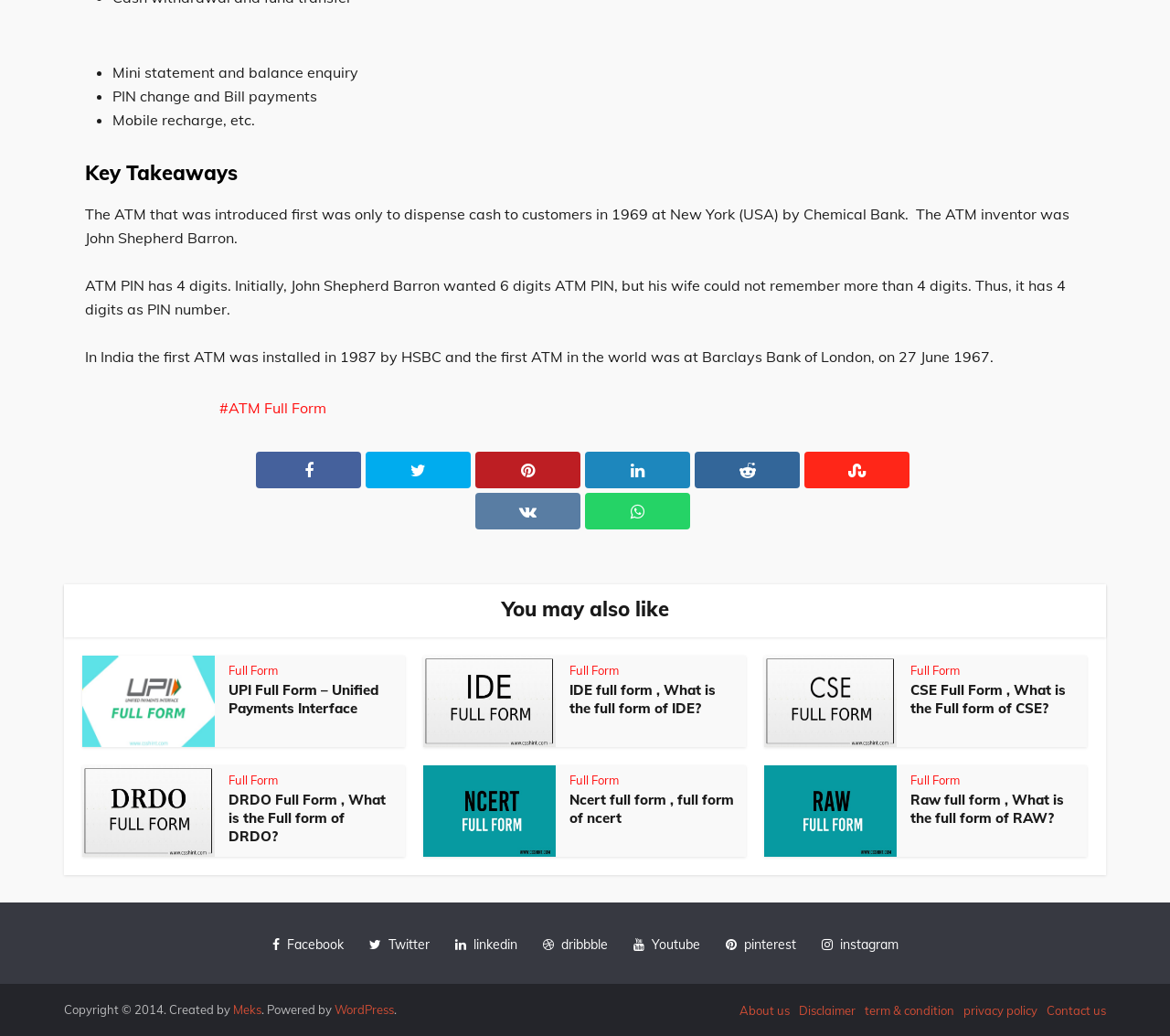What is the first ATM installed in India by?
Based on the image, provide your answer in one word or phrase.

HSBC